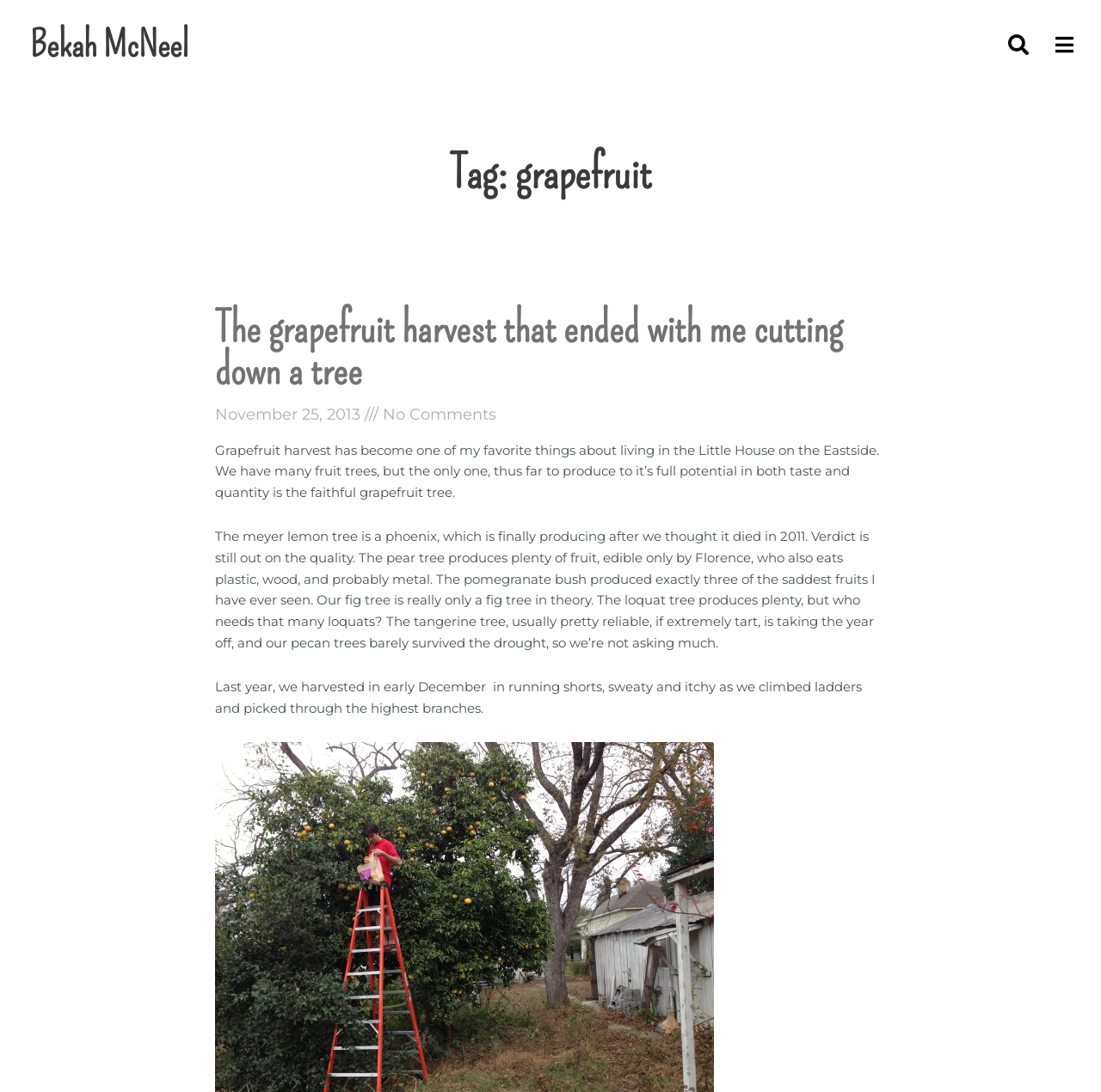Describe every aspect of the webpage comprehensively.

The webpage appears to be a blog post or article about grapefruit harvesting. At the top, there is a heading with the author's name, "Bekah McNeel", which is also a link. To the right of the author's name, there are two social media links.

Below the author's name, there is a heading that reads "Tag: grapefruit", indicating that the post is categorized under the topic of grapefruit. Under this heading, there is a subheading that reads "The grapefruit harvest that ended with me cutting down a tree", which is also a link. This subheading is followed by a date, "November 25, 2013", and a note that says "No Comments".

The main content of the post is a series of paragraphs that describe the author's experience with harvesting grapefruit. The text is positioned in the middle of the page, with a generous amount of whitespace around it. The paragraphs are well-structured and easy to read.

The first paragraph describes the author's fondness for grapefruit harvesting and how it has become one of their favorite things about living in their home. The second paragraph compares the grapefruit tree to other fruit trees on their property, describing their productivity and quality. The third paragraph describes the previous year's grapefruit harvest, which took place in early December.

Overall, the webpage has a clean and simple layout, with a clear hierarchy of headings and paragraphs that make it easy to follow the author's narrative.